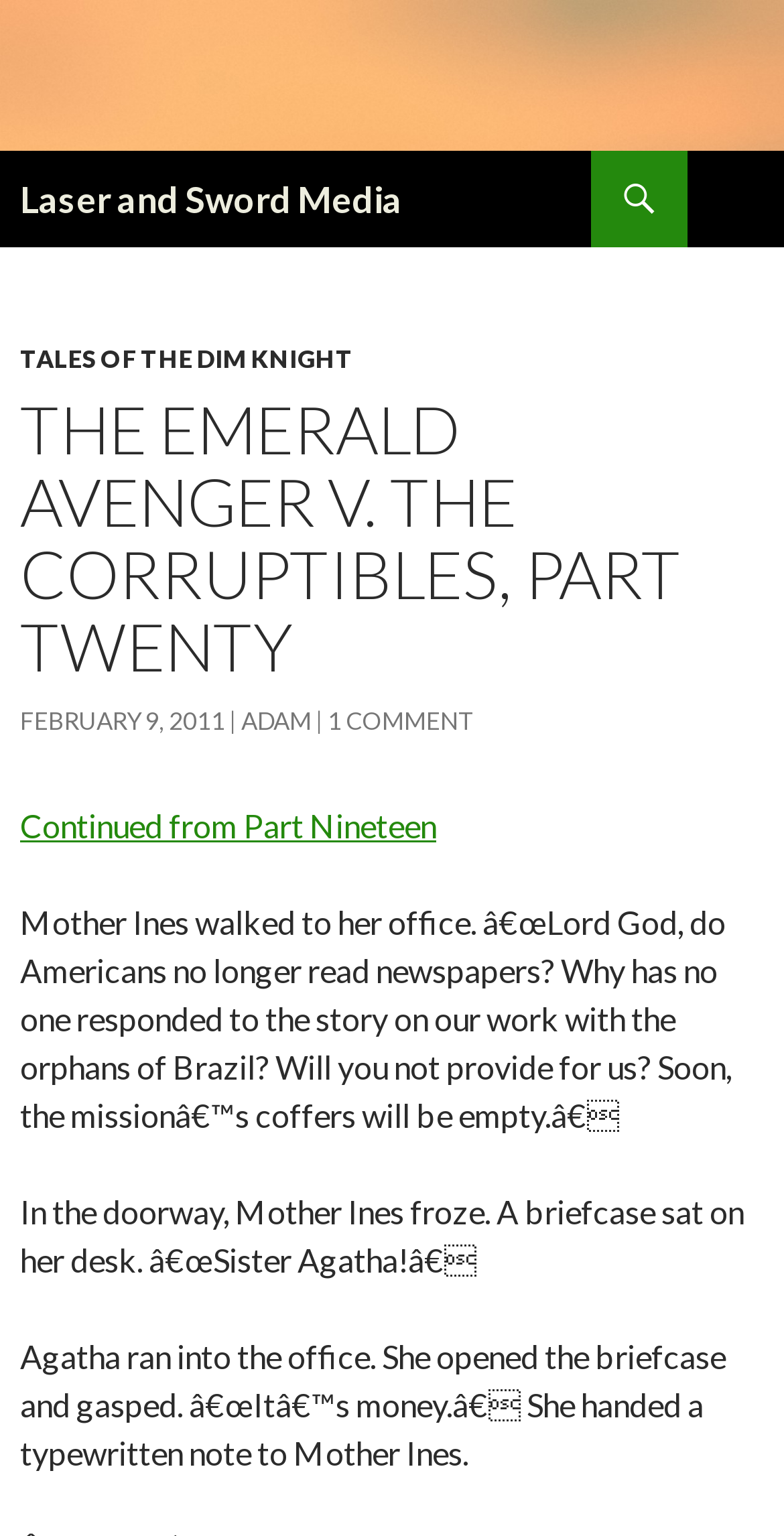What is the name of the website?
Please provide a detailed and comprehensive answer to the question.

The name of the website can be determined by looking at the top-left corner of the webpage, where the logo and the text 'Laser and Sword Media' are located.